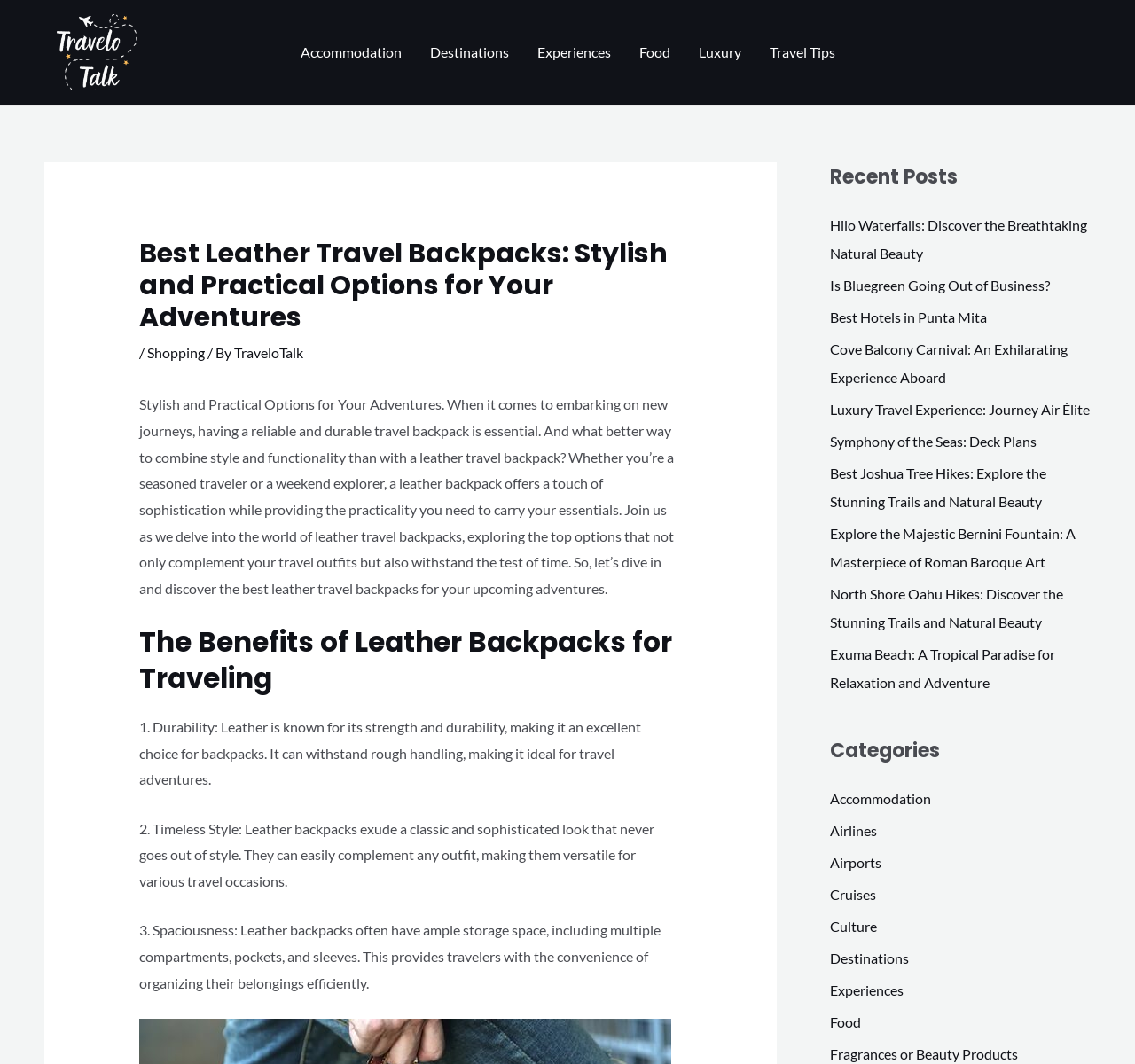Determine the heading of the webpage and extract its text content.

Best Leather Travel Backpacks: Stylish and Practical Options for Your Adventures